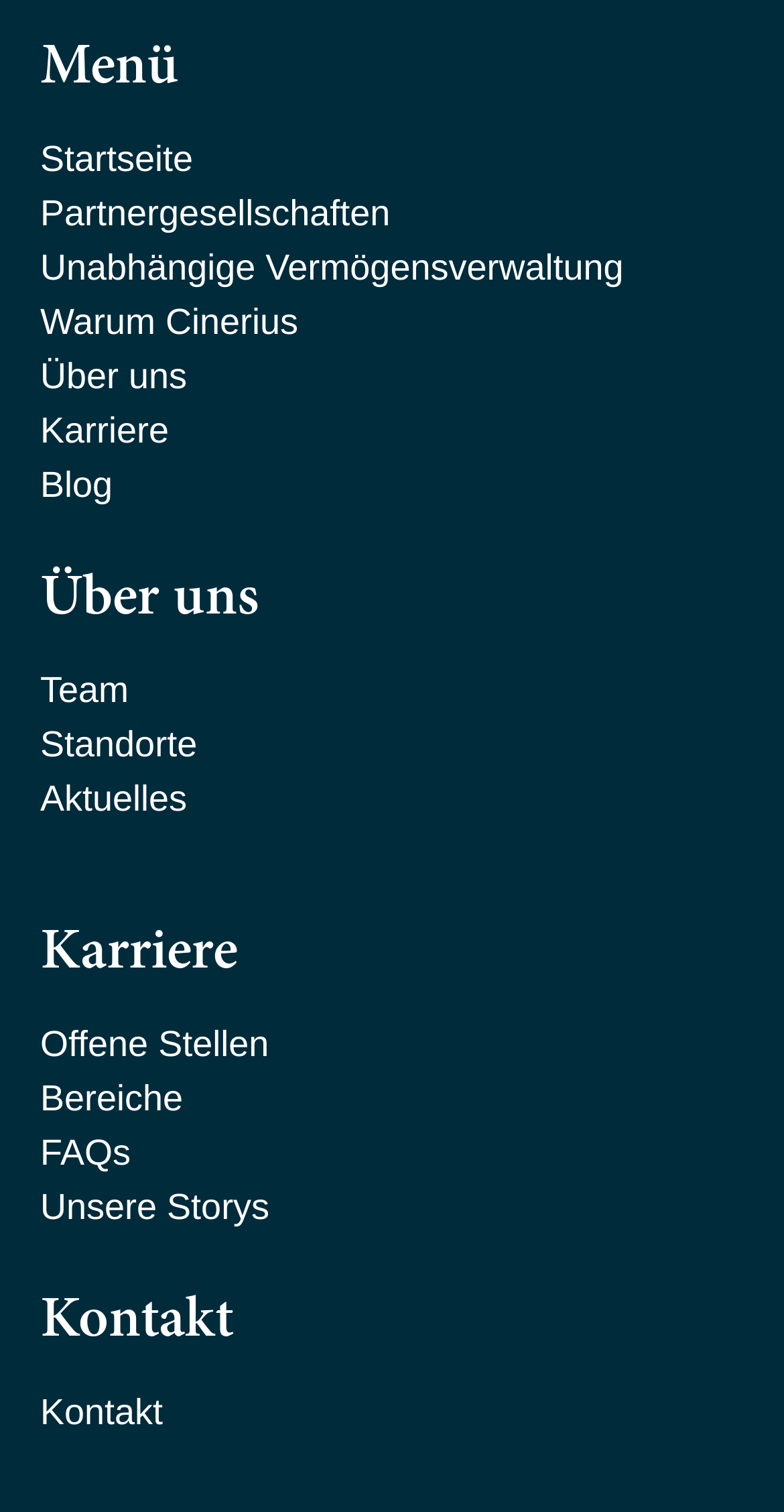How many links are under 'Über uns'?
Provide a fully detailed and comprehensive answer to the question.

Under the 'Über uns' heading, there are three links: 'Team', 'Standorte', and 'Aktuelles'. These links have bounding box coordinates of [0.051, 0.439, 0.949, 0.475], [0.051, 0.475, 0.949, 0.511], and [0.051, 0.511, 0.949, 0.547] respectively.